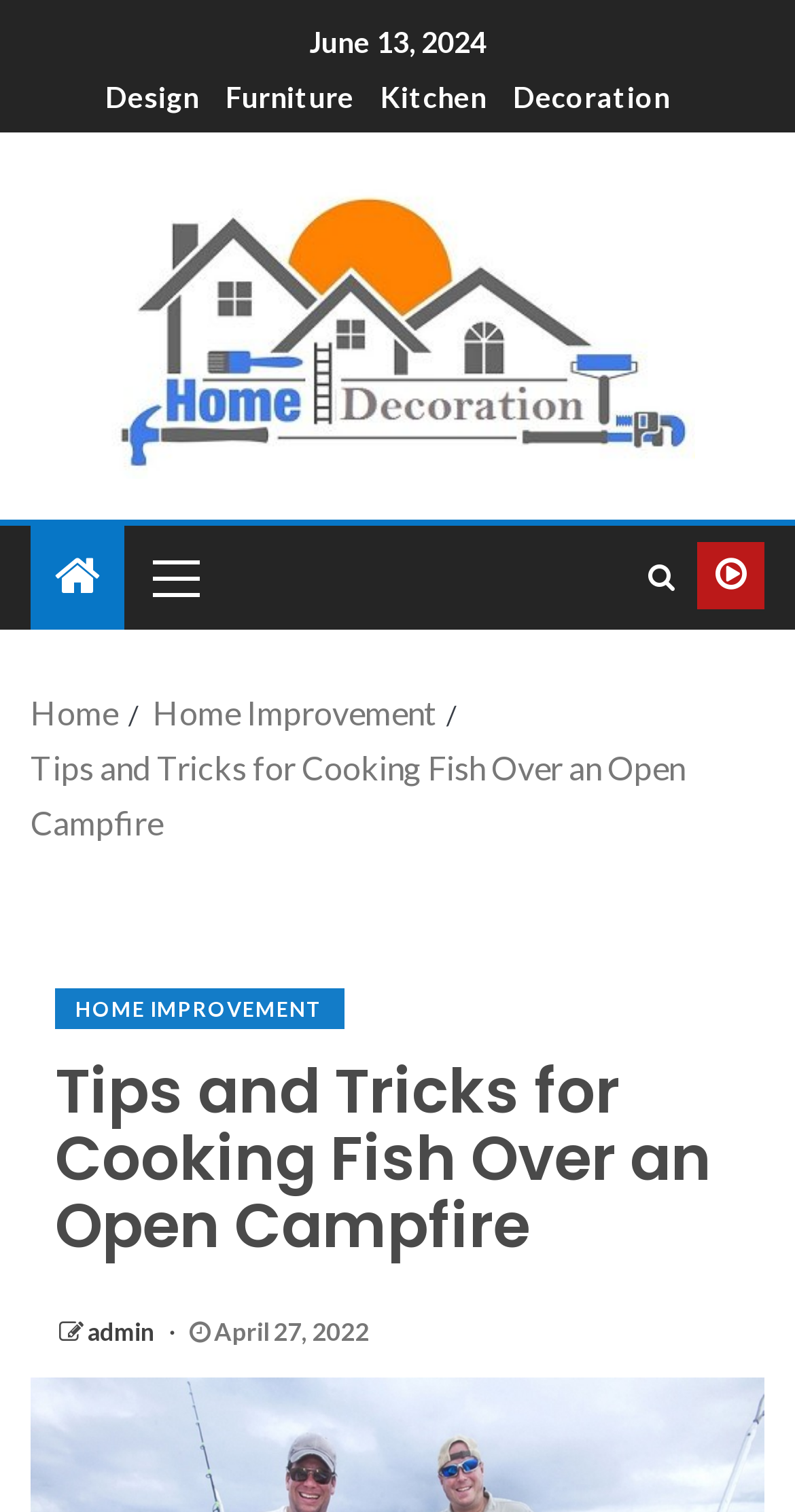Please specify the bounding box coordinates of the area that should be clicked to accomplish the following instruction: "read about dog health". The coordinates should consist of four float numbers between 0 and 1, i.e., [left, top, right, bottom].

None